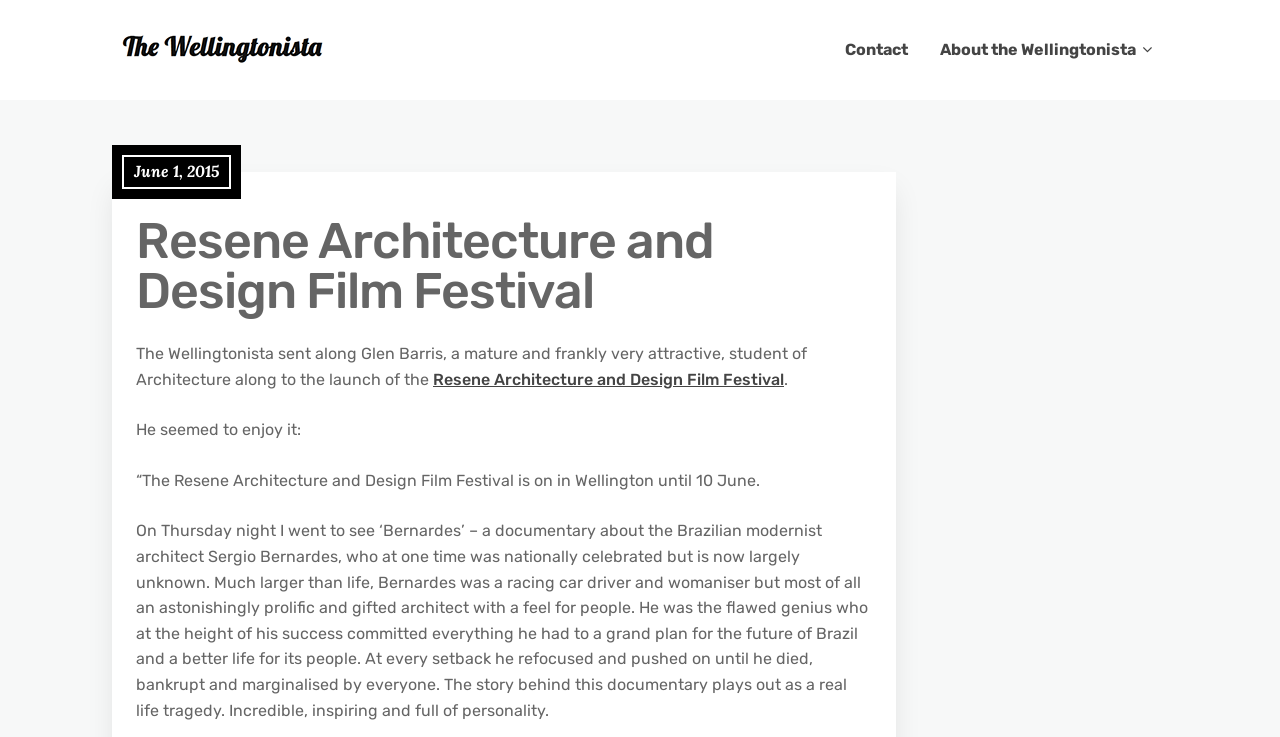Extract the bounding box coordinates of the UI element described by: "About the Wellingtonista". The coordinates should include four float numbers ranging from 0 to 1, e.g., [left, top, right, bottom].

[0.722, 0.02, 0.912, 0.115]